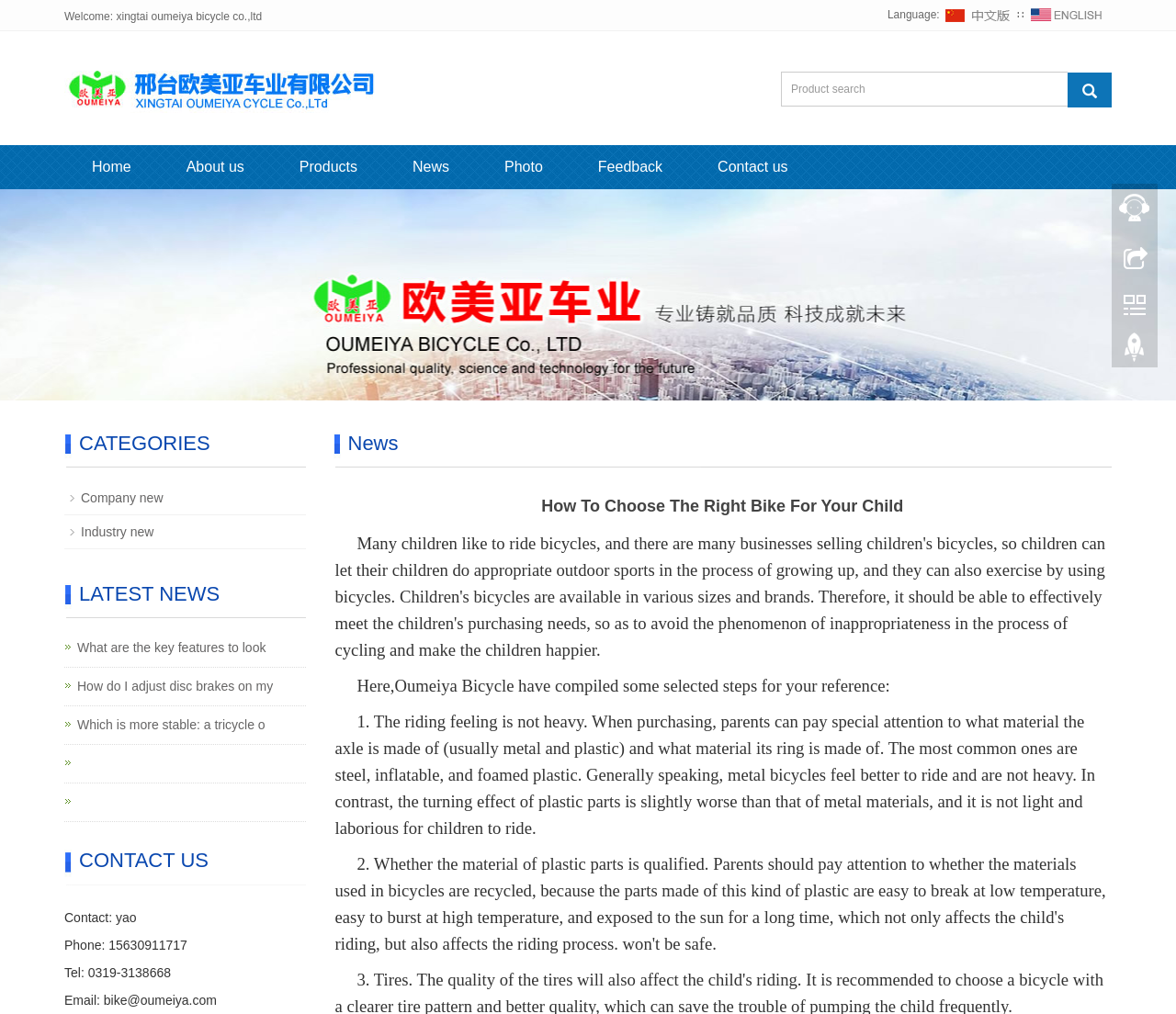Give a concise answer using one word or a phrase to the following question:
What is the company name of the website?

xingtai oumeiya bicycle co.,ltd